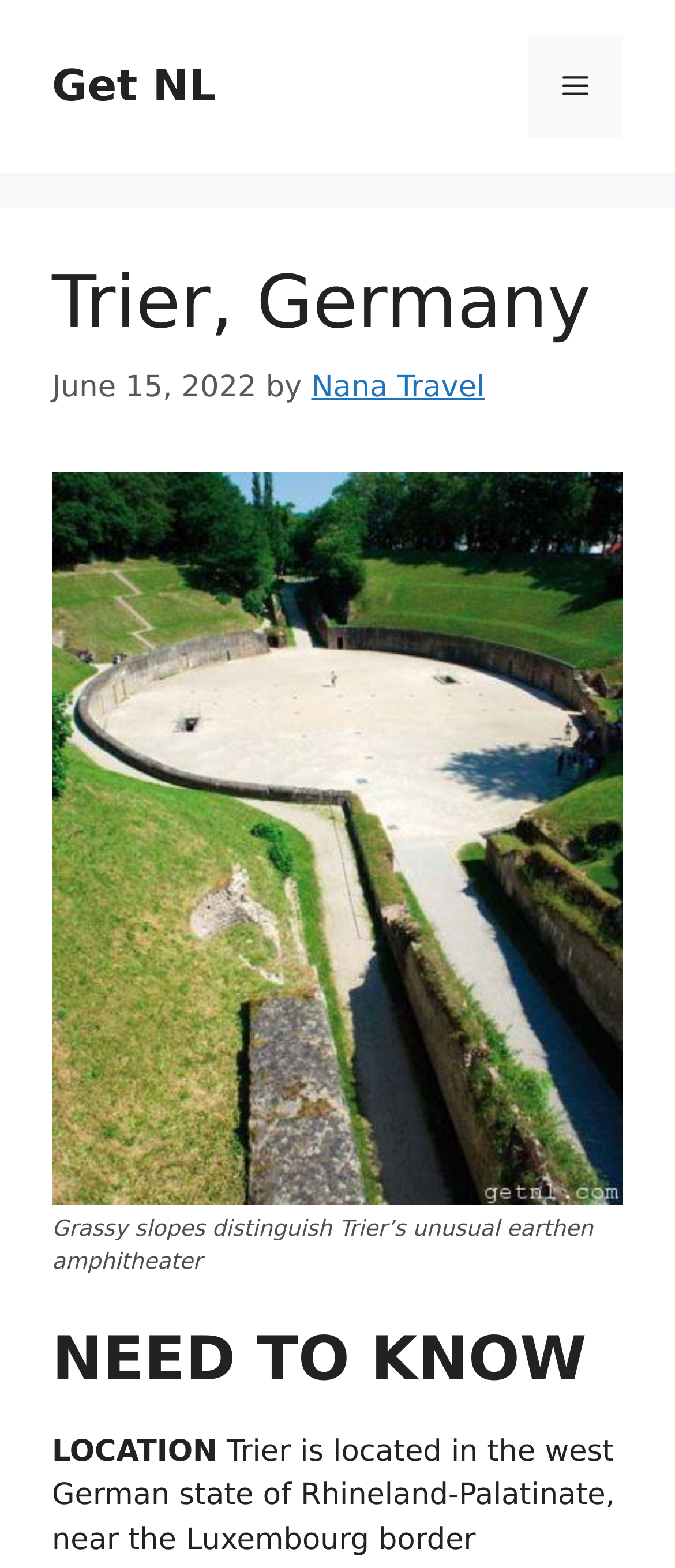Please reply with a single word or brief phrase to the question: 
What is the current date?

June 15, 2022